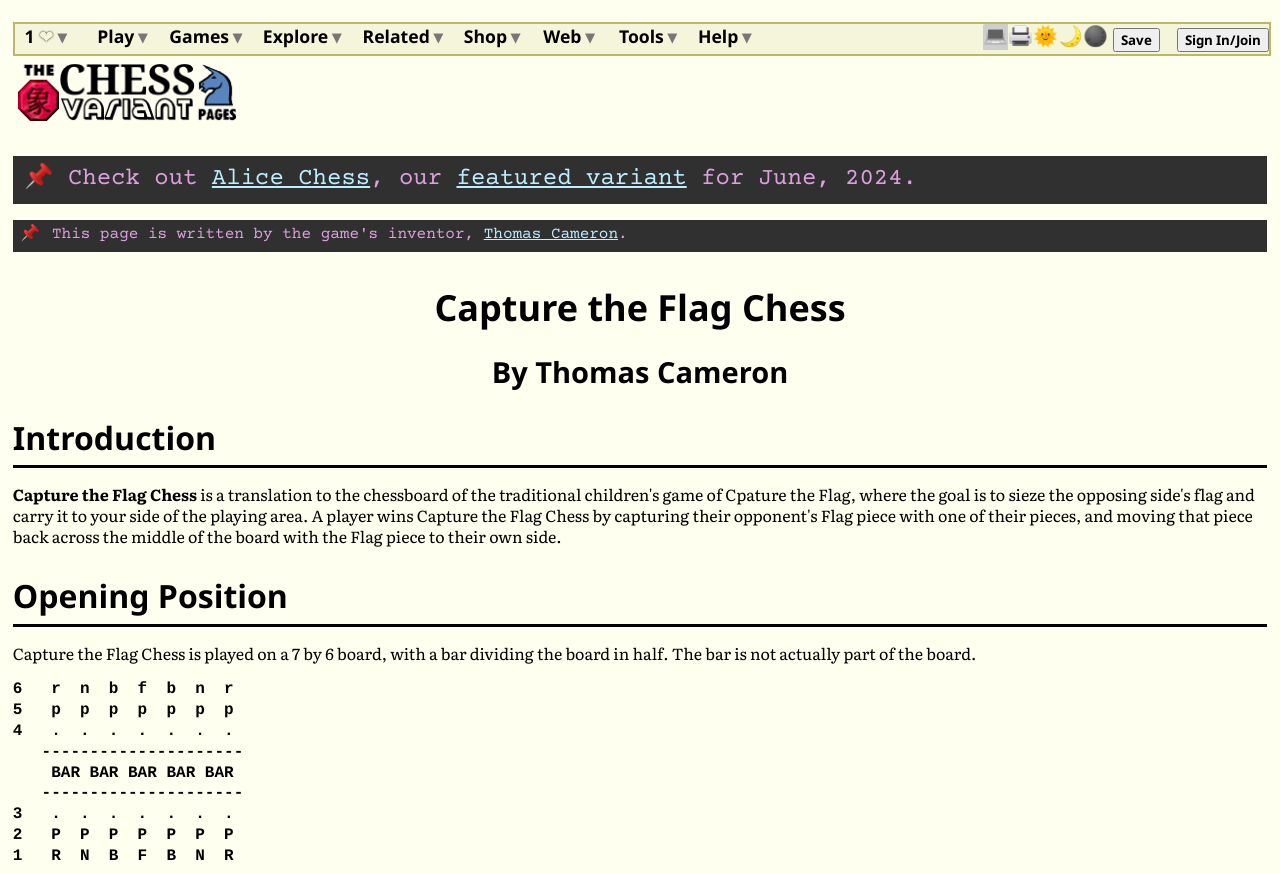Please identify the bounding box coordinates of the element I should click to complete this instruction: 'Click the 'Save' button'. The coordinates should be given as four float numbers between 0 and 1, like this: [left, top, right, bottom].

[0.869, 0.032, 0.906, 0.06]